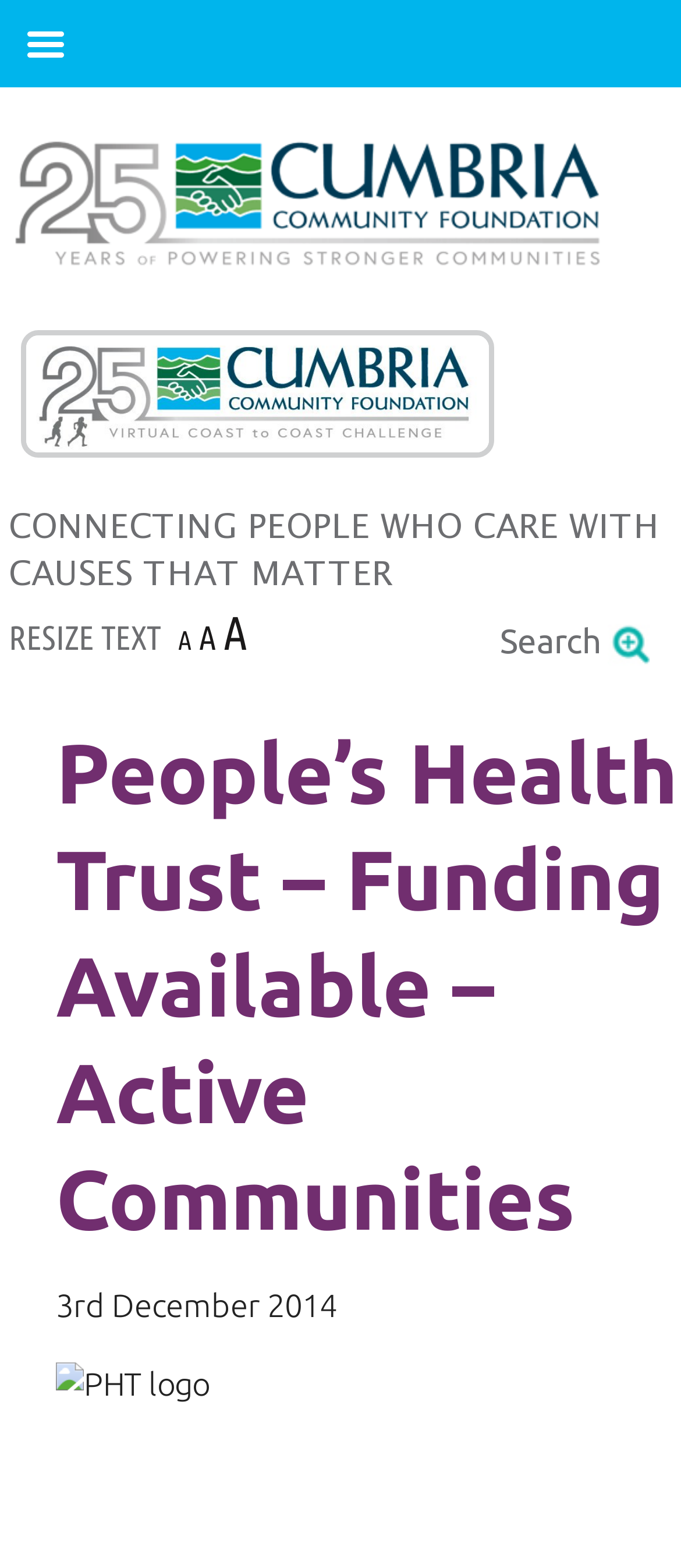Bounding box coordinates should be in the format (top-left x, top-left y, bottom-right x, bottom-right y) and all values should be floating point numbers between 0 and 1. Determine the bounding box coordinate for the UI element described as: 繁體中文

None